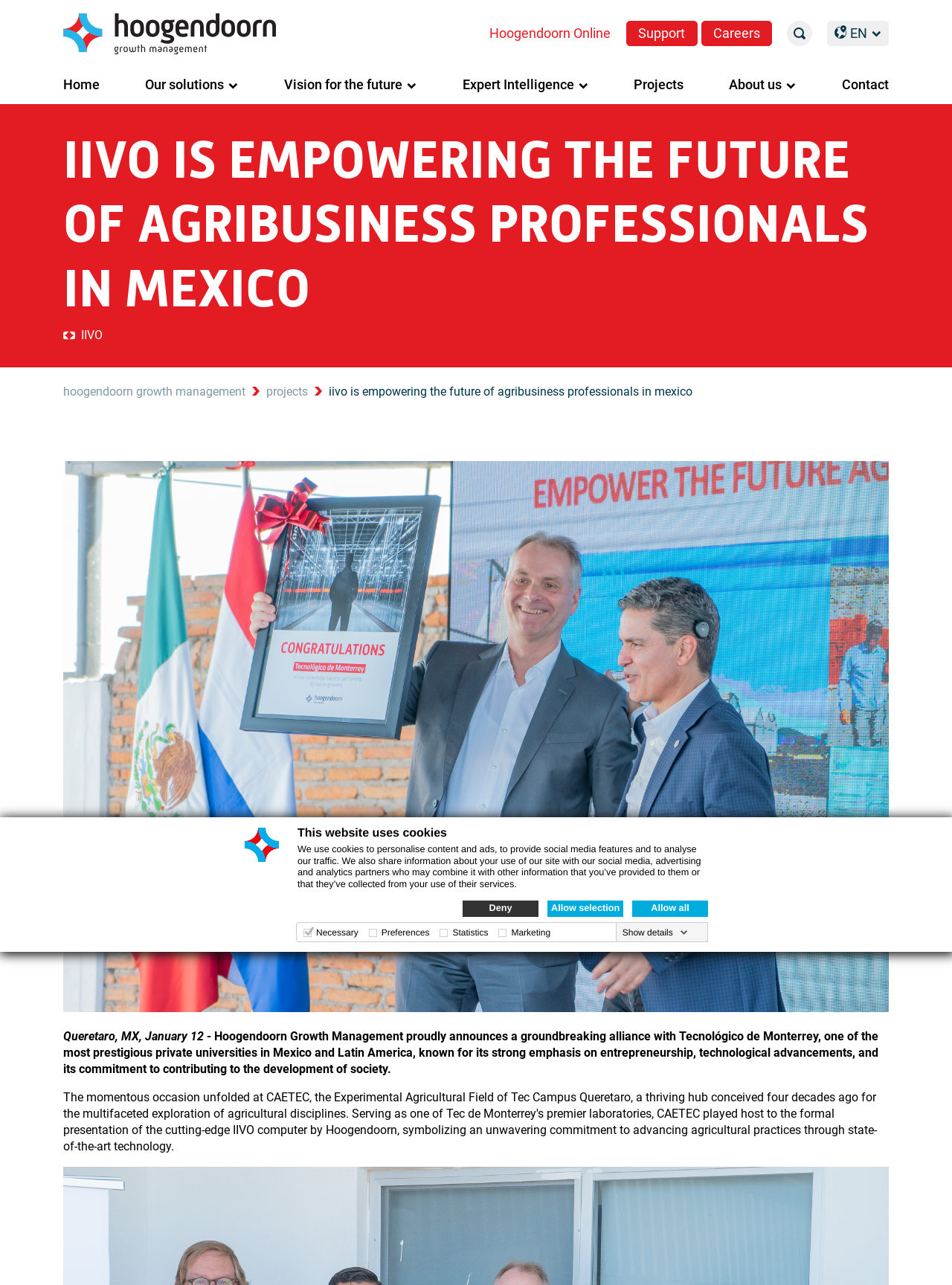Locate the bounding box coordinates of the segment that needs to be clicked to meet this instruction: "Search for something".

[0.8, 0.016, 0.827, 0.036]